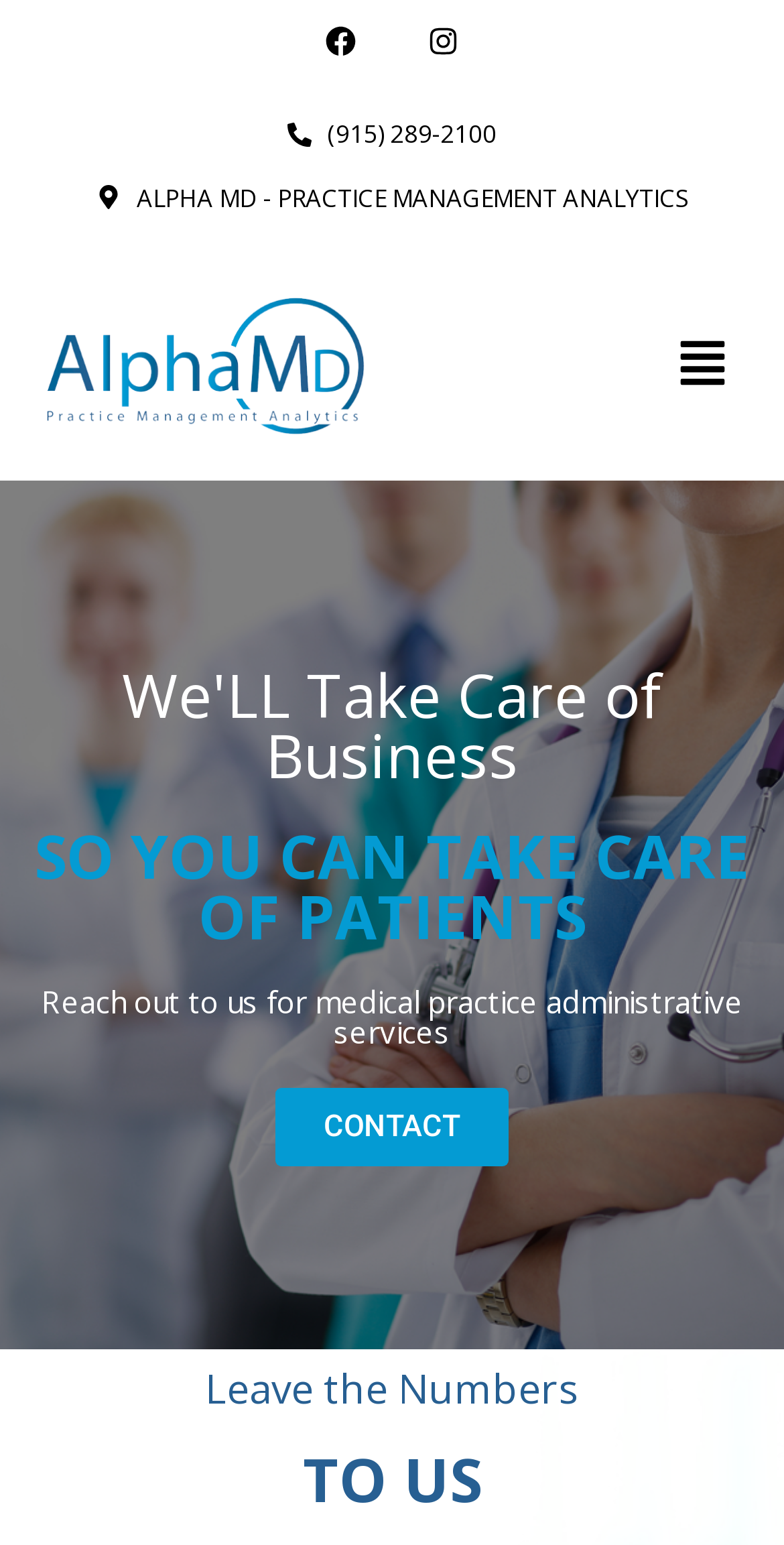Summarize the webpage with intricate details.

The webpage is about Alpha MD, a practice management analytics company based in El Paso, TX. At the top right corner, there are three social media links: Facebook, Instagram, and a phone number link. Each social media link has an accompanying image. Below these links, there is a prominent logo of Alpha MD, which is an image with the text "default-logo".

The main content of the webpage is divided into two sections. On the left side, there are three headings that describe the company's mission. The first heading reads "We'LL Take Care of Business", the second heading says "SO YOU CAN TAKE CARE OF PATIENTS", and the third heading states "Reach out to us for medical practice administrative services". These headings are stacked on top of each other, with the first one at the top and the third one at the bottom.

On the right side, there is a call-to-action link "CONTACT" and two more headings. The first heading says "Leave the Numbers" and the second heading says "TO US". These headings are also stacked on top of each other, with the first one at the top and the second one at the bottom. At the top right corner of the main content area, there is a "Menu" button that has a popup menu when clicked.